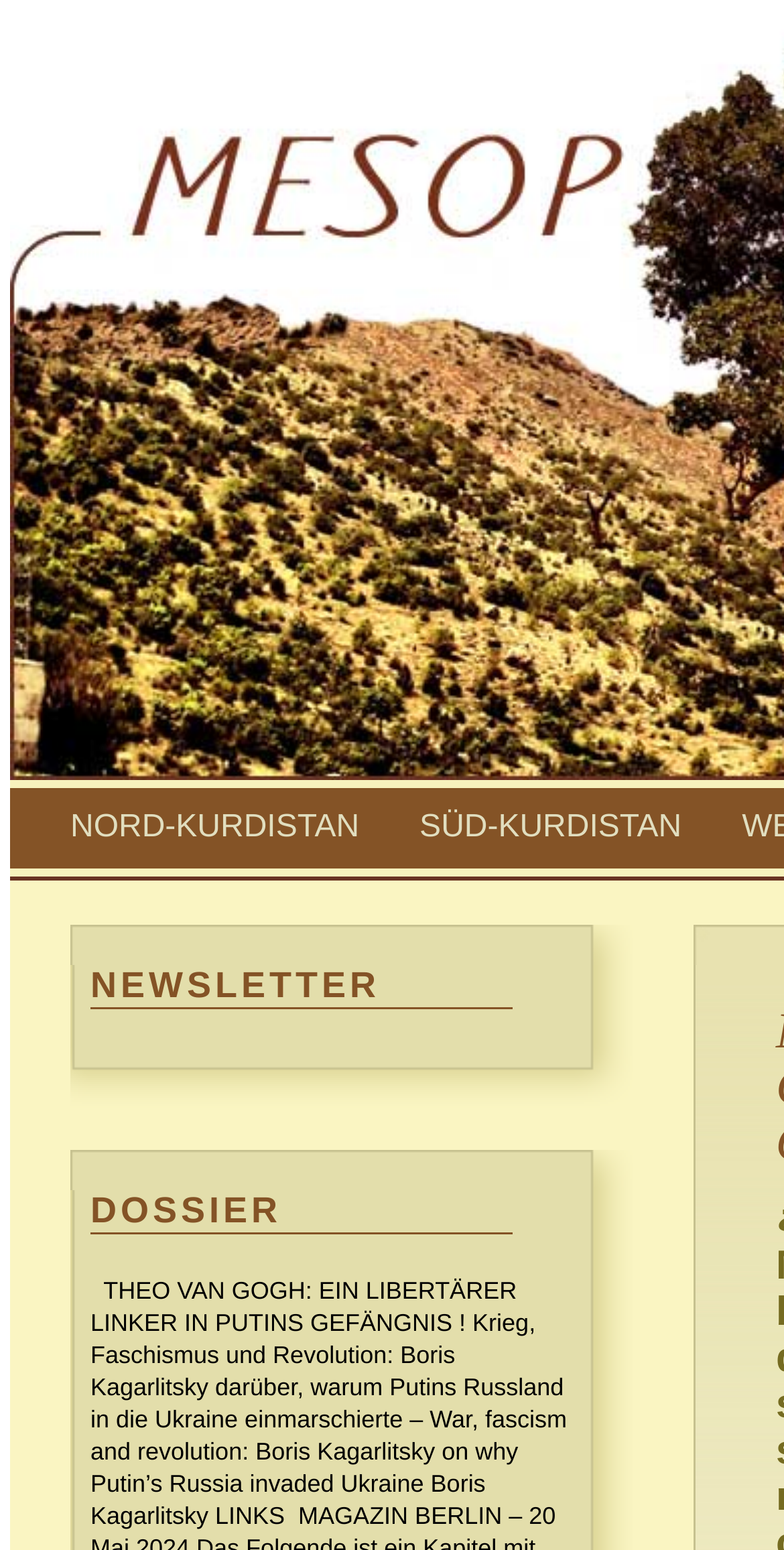Determine the title of the webpage and give its text content.

MESOP : THE NEW MULLAH SPUTNIK-TROLL CENTER IN BEIRUT .- Report: Iran Sets up News Operations Center in Beirut